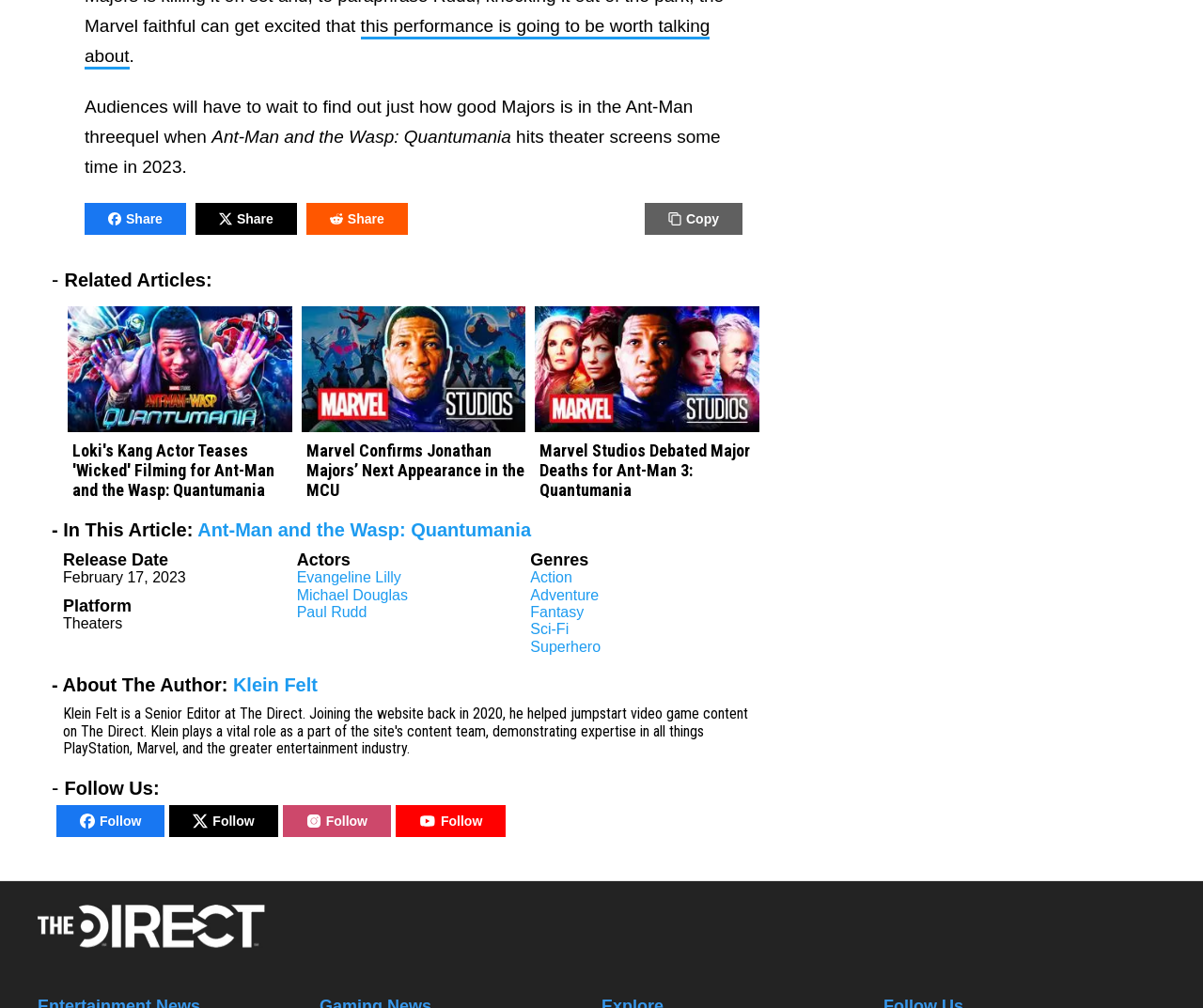Kindly provide the bounding box coordinates of the section you need to click on to fulfill the given instruction: "Check the release date of 'Ant-Man and the Wasp: Quantumania'".

[0.052, 0.565, 0.154, 0.581]